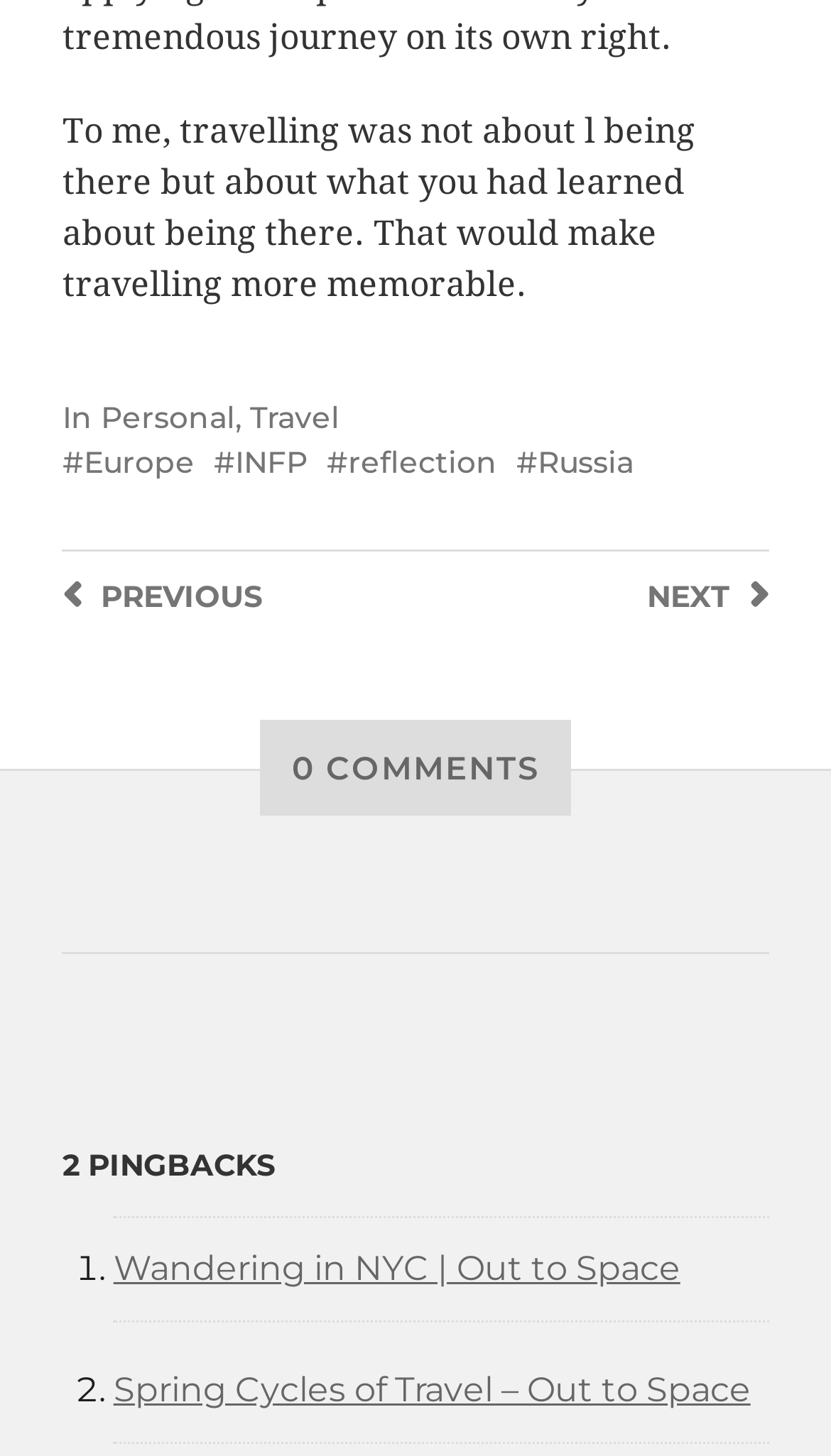How many comments are mentioned on the webpage?
Please answer using one word or phrase, based on the screenshot.

0